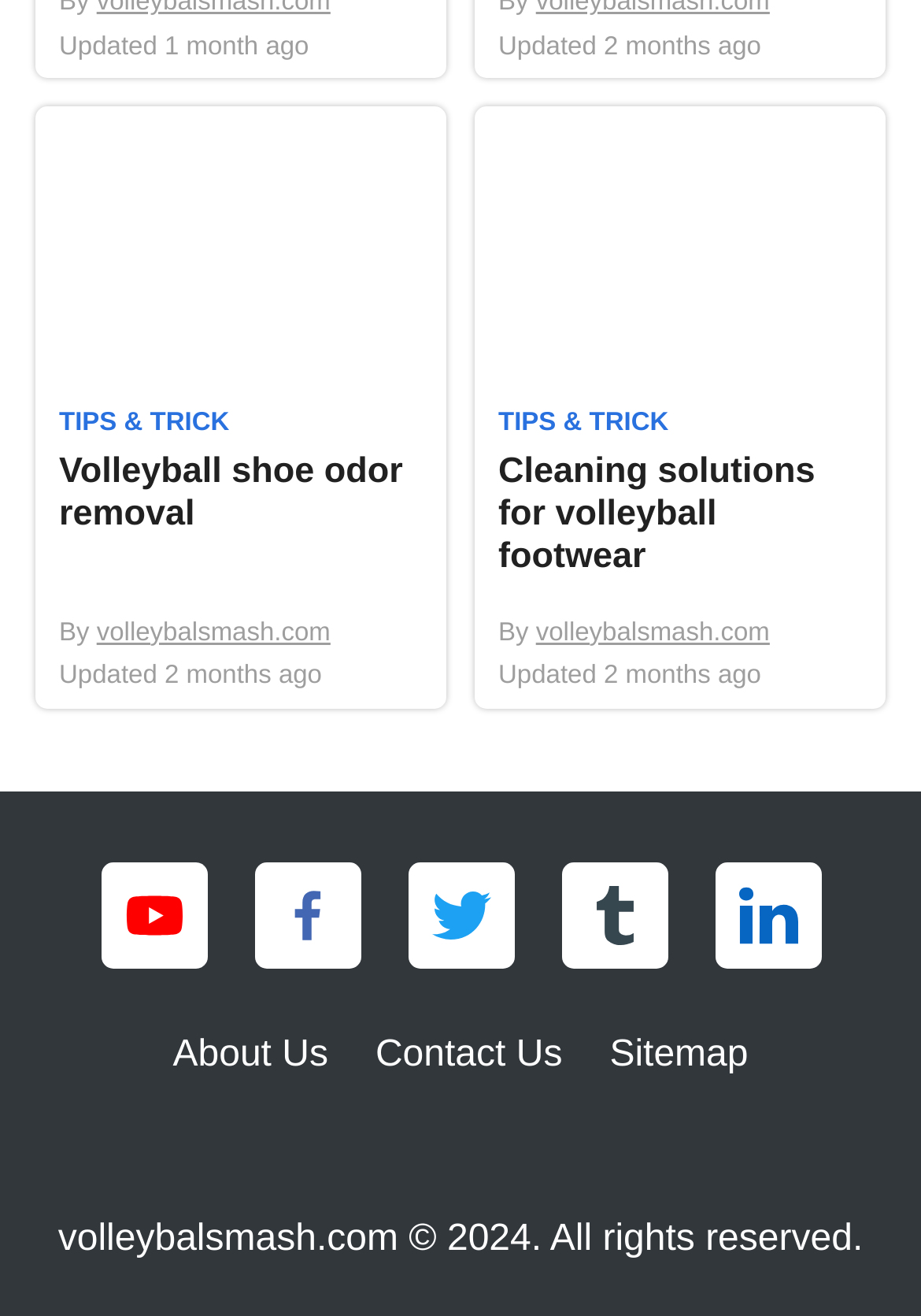Specify the bounding box coordinates for the region that must be clicked to perform the given instruction: "Follow us on YouTube".

[0.109, 0.655, 0.224, 0.736]